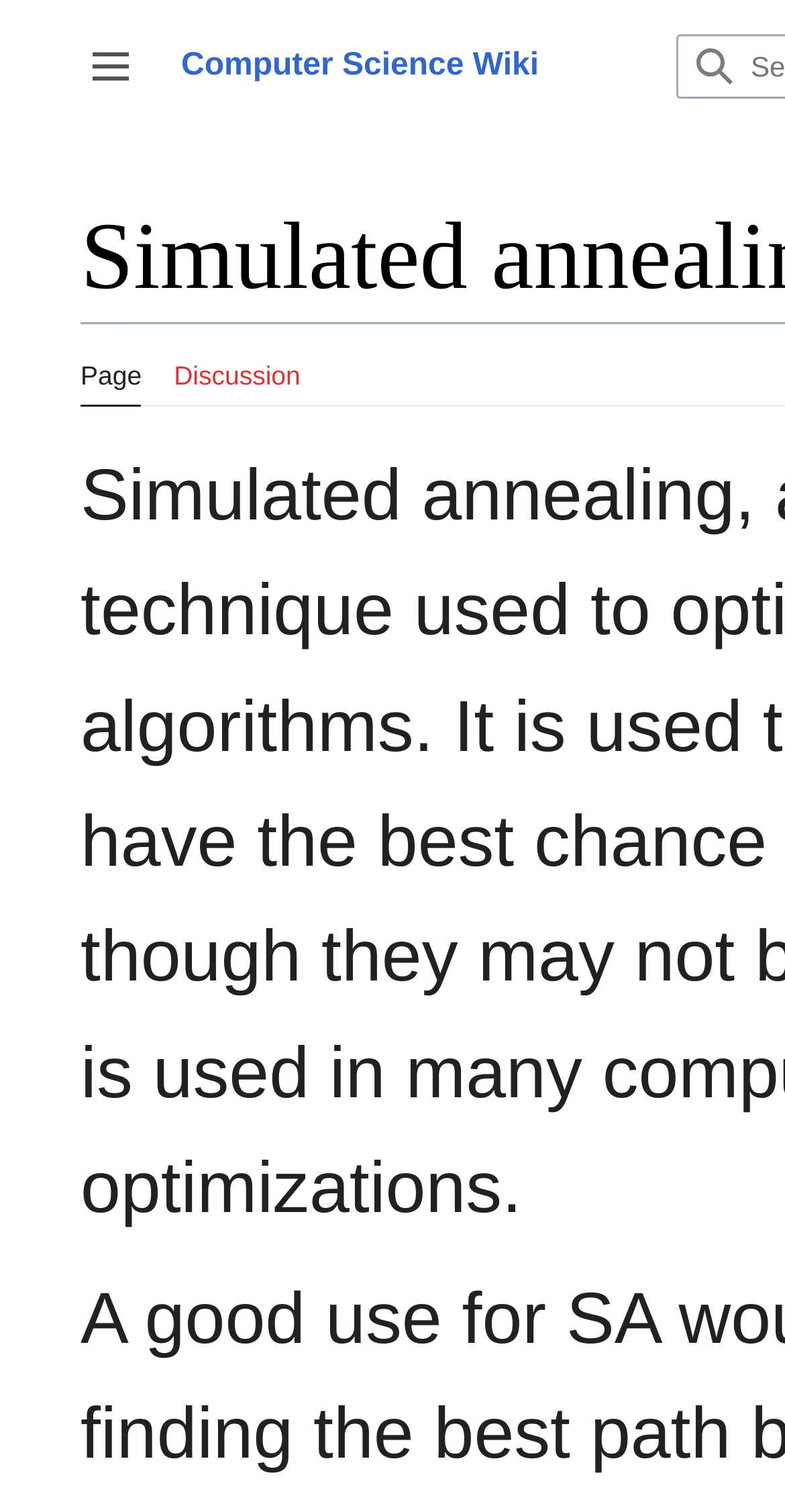Locate the bounding box for the described UI element: "Computer Science Wiki". Ensure the coordinates are four float numbers between 0 and 1, formatted as [left, top, right, bottom].

[0.231, 0.032, 0.8, 0.056]